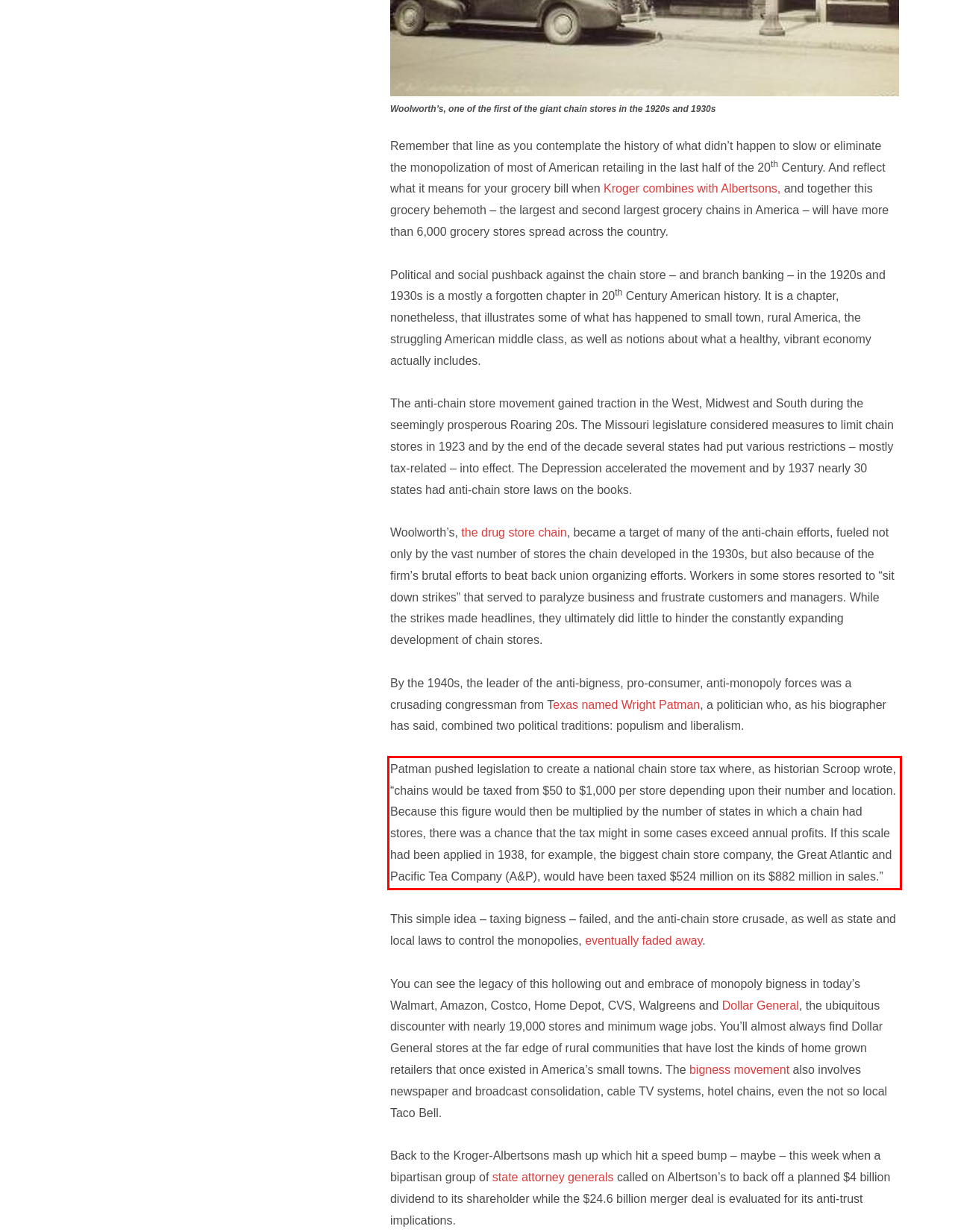Using the webpage screenshot, recognize and capture the text within the red bounding box.

Patman pushed legislation to create a national chain store tax where, as historian Scroop wrote, “chains would be taxed from $50 to $1,000 per store depending upon their number and location. Because this figure would then be multiplied by the number of states in which a chain had stores, there was a chance that the tax might in some cases exceed annual profits. If this scale had been applied in 1938, for example, the biggest chain store company, the Great Atlantic and Pacific Tea Company (A&P), would have been taxed $524 million on its $882 million in sales.”